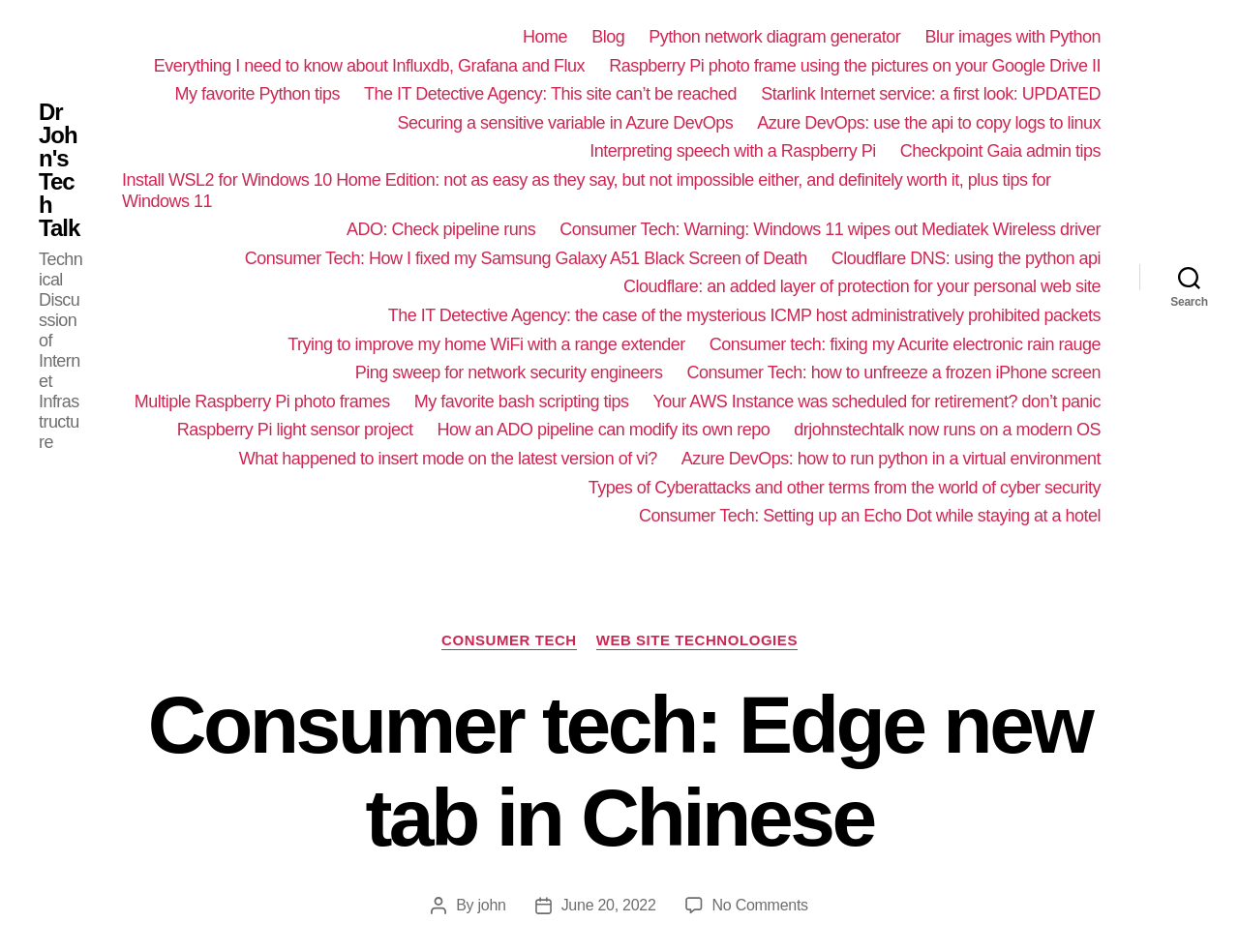How many categories are in the search dropdown menu?
Provide a detailed and well-explained answer to the question.

The search dropdown menu is located at the top right of the webpage and contains categories such as 'CONSUMER TECH' and 'WEB SITE TECHNOLOGIES'. By counting the categories, we can find that there are 2 categories in total.